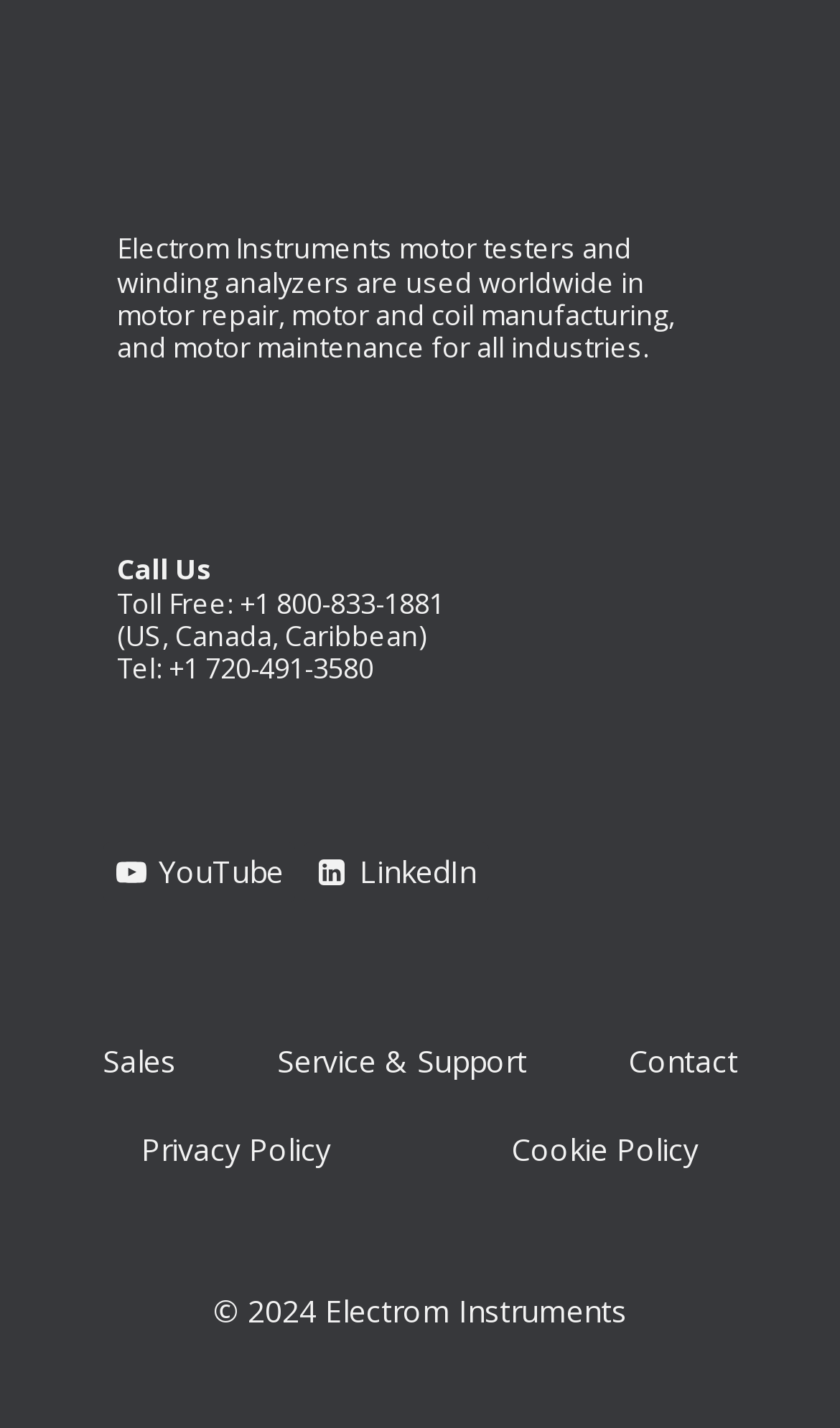Identify the bounding box coordinates for the region of the element that should be clicked to carry out the instruction: "Go to the Sales page". The bounding box coordinates should be four float numbers between 0 and 1, i.e., [left, top, right, bottom].

[0.091, 0.714, 0.24, 0.775]